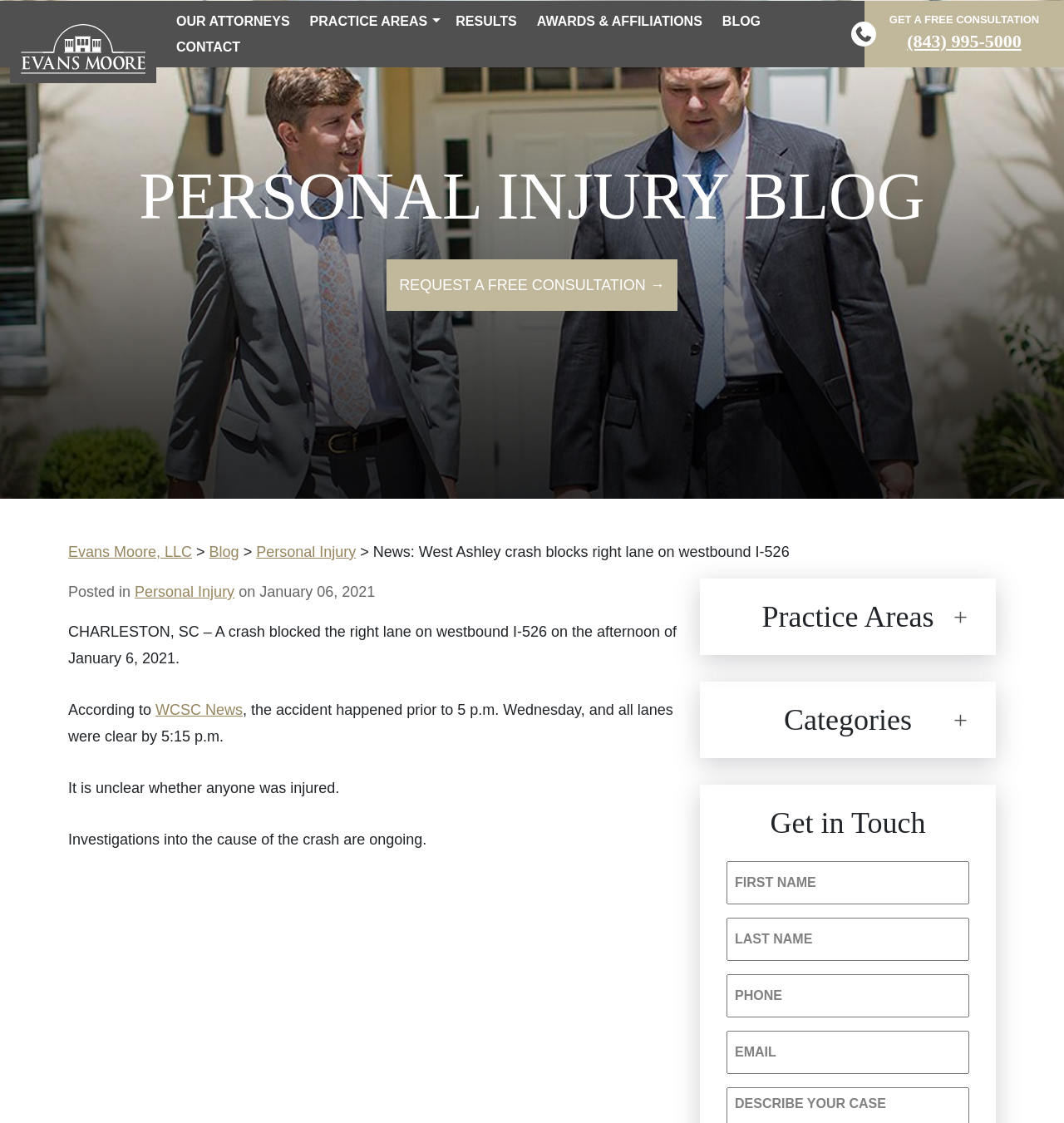Could you specify the bounding box coordinates for the clickable section to complete the following instruction: "Click the 'Personal Injury' link under 'Practice Areas'"?

[0.681, 0.554, 0.912, 0.598]